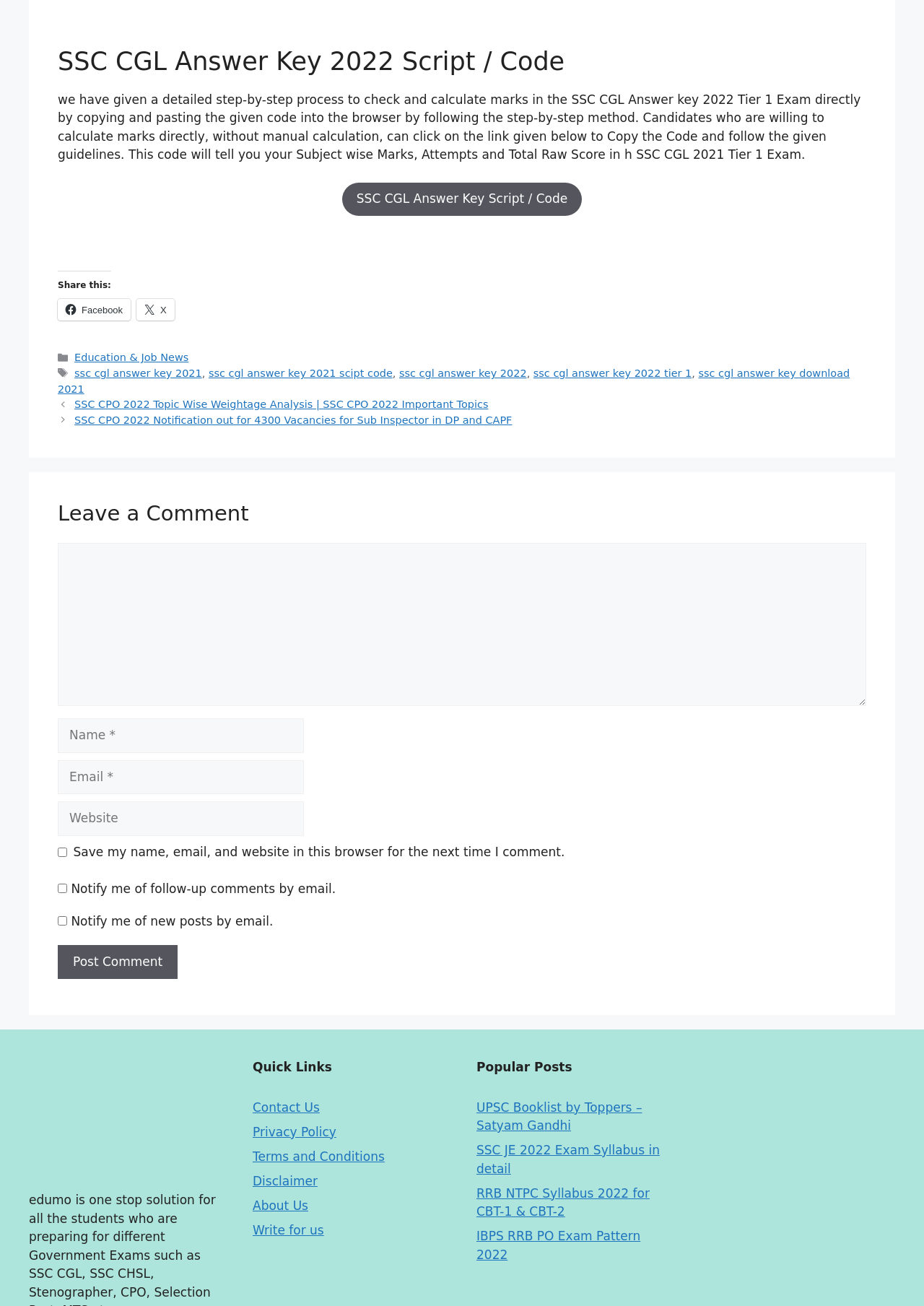From the given element description: "BABY & TODDLER", find the bounding box for the UI element. Provide the coordinates as four float numbers between 0 and 1, in the order [left, top, right, bottom].

None